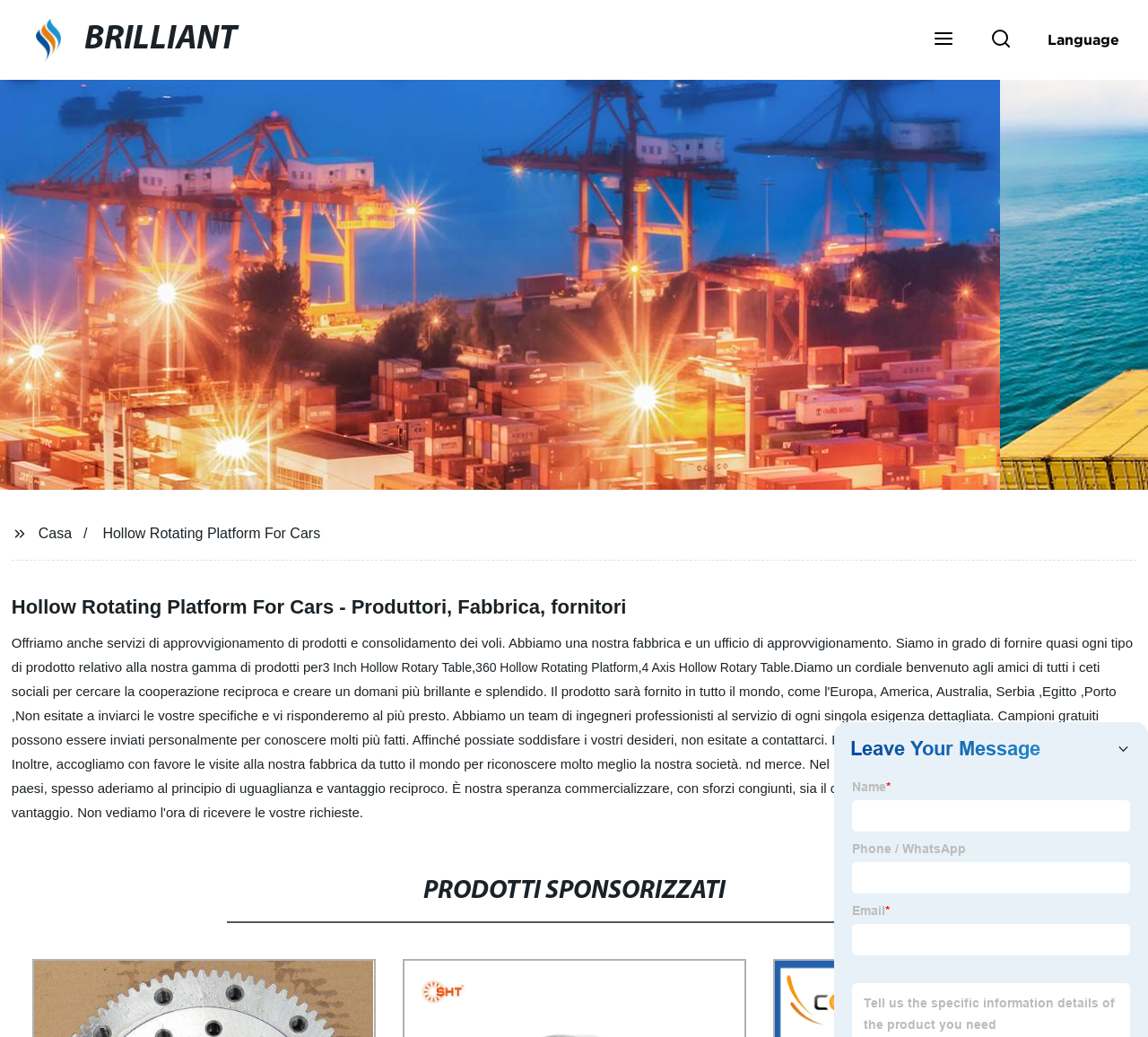What service does the company offer besides product manufacturing?
Provide an in-depth and detailed answer to the question.

According to the webpage's description, the company not only manufactures products but also offers services such as approvvigionamento di prodotti e consolidamento dei voli, which means procurement of products and flight consolidation.